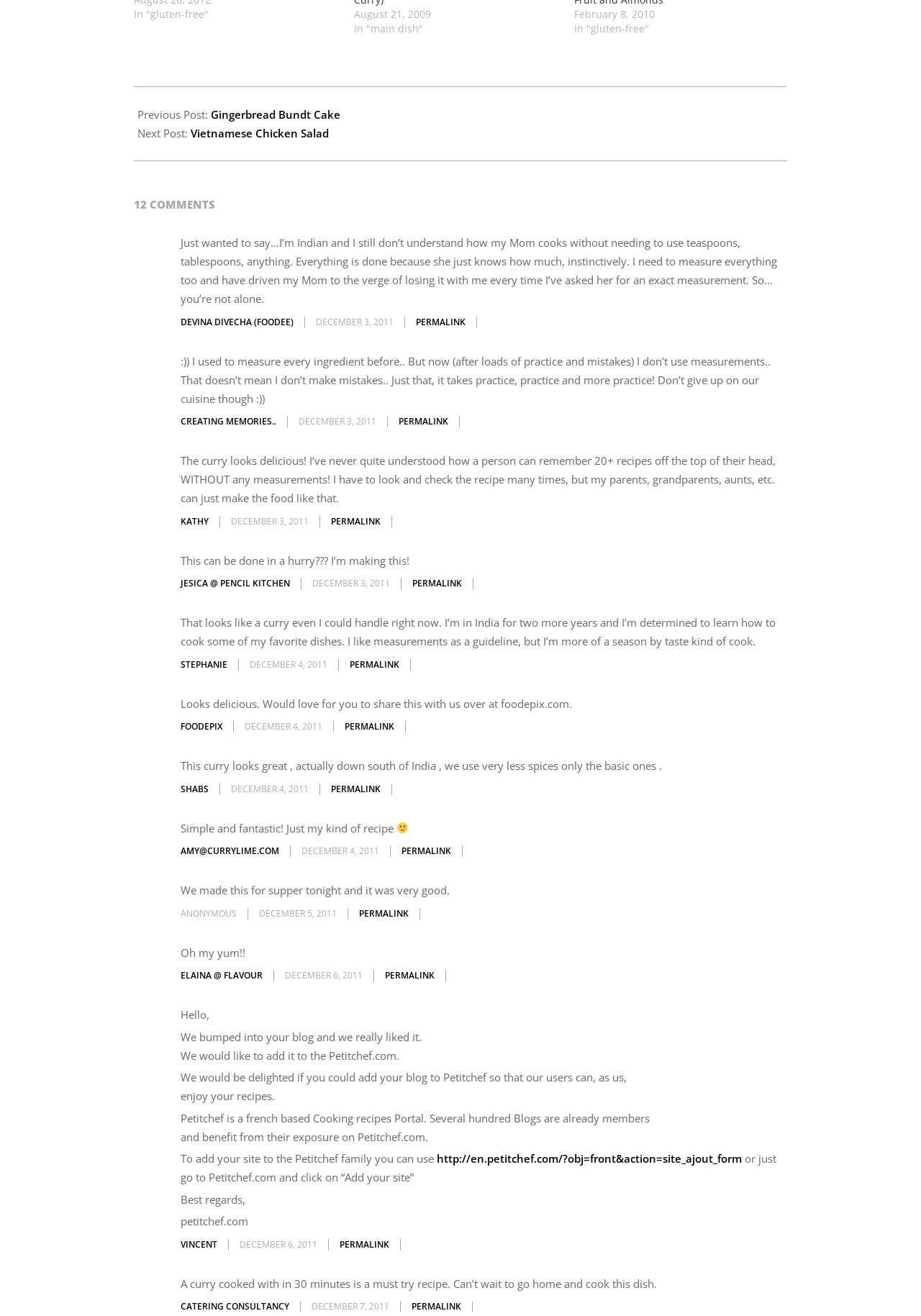Please find the bounding box coordinates of the section that needs to be clicked to achieve this instruction: "Click on 'Gingerbread Bundt Cake'".

[0.229, 0.082, 0.37, 0.092]